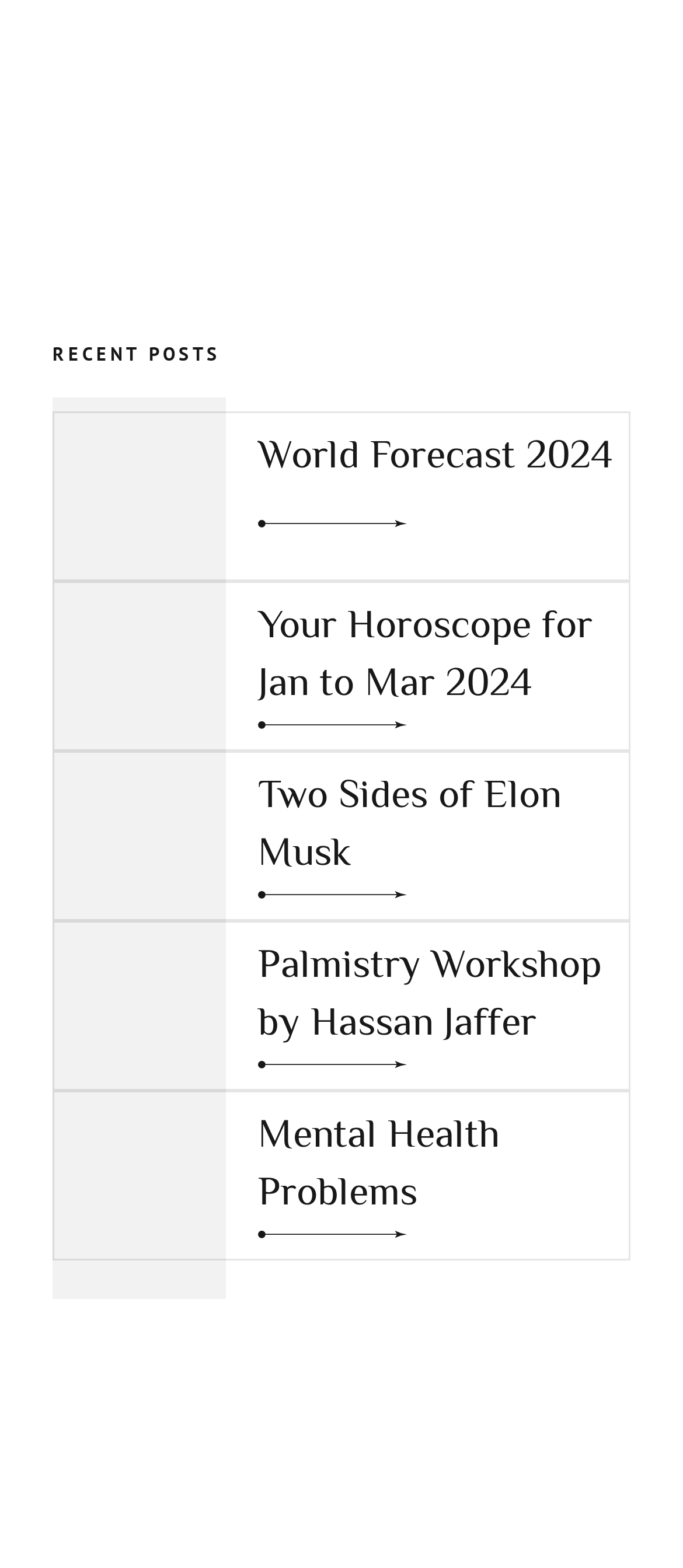Identify the bounding box coordinates of the clickable region necessary to fulfill the following instruction: "Visit the oracle.com website". The bounding box coordinates should be four float numbers between 0 and 1, i.e., [left, top, right, bottom].

None